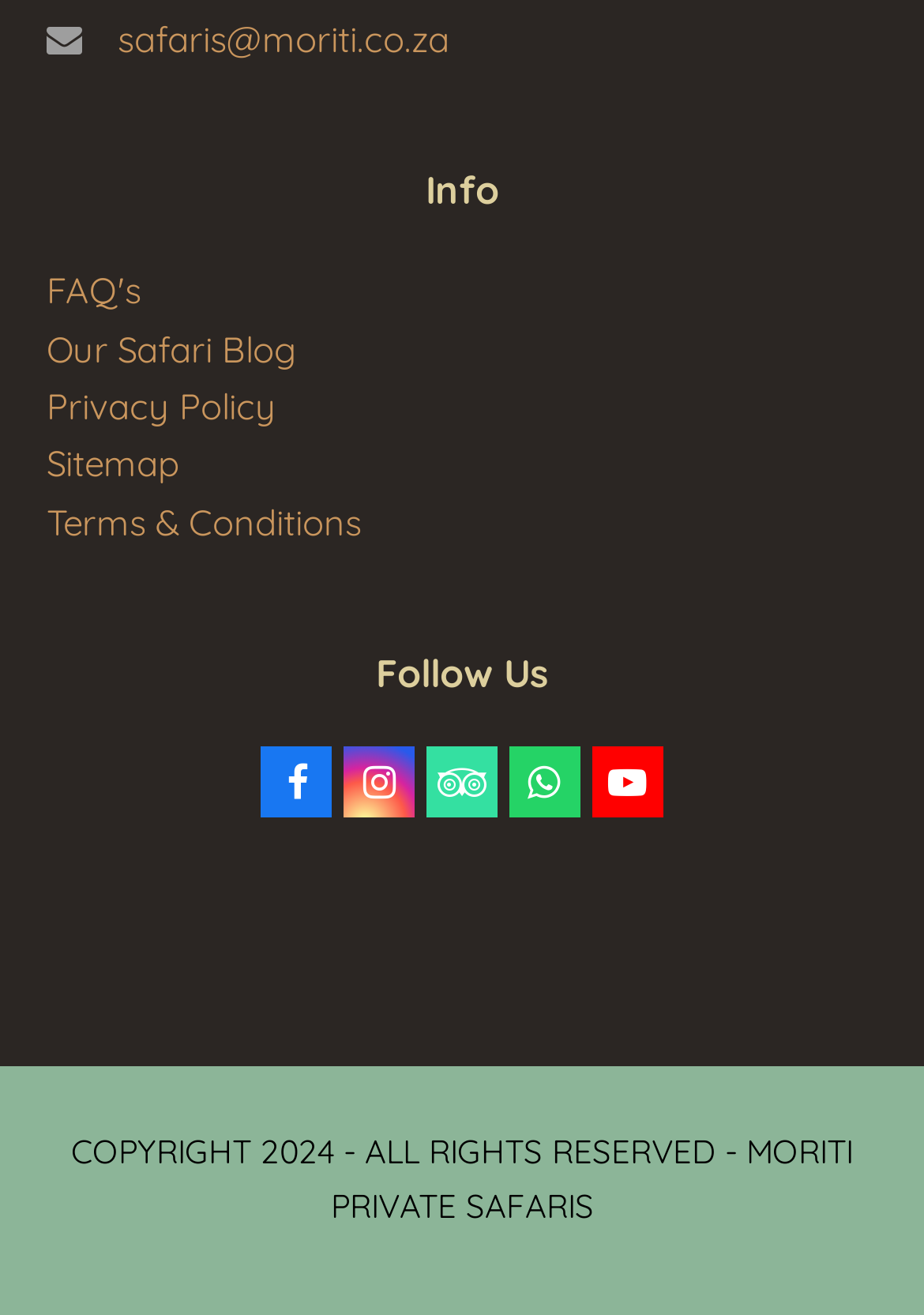Please determine the bounding box coordinates for the element that should be clicked to follow these instructions: "read the privacy policy".

[0.05, 0.292, 0.299, 0.326]